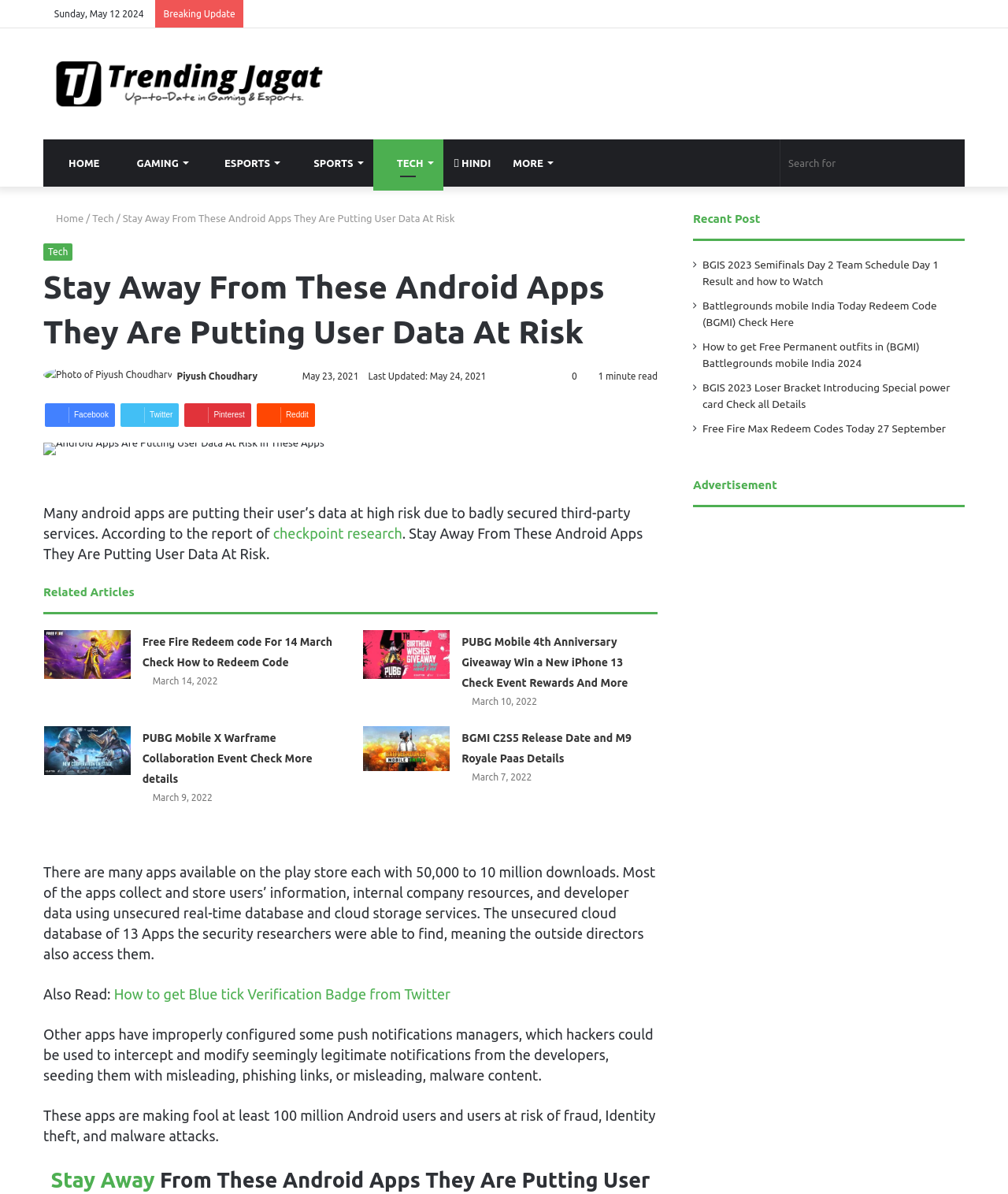Use a single word or phrase to answer the question: 
How many minutes does it take to read the article?

1 minute